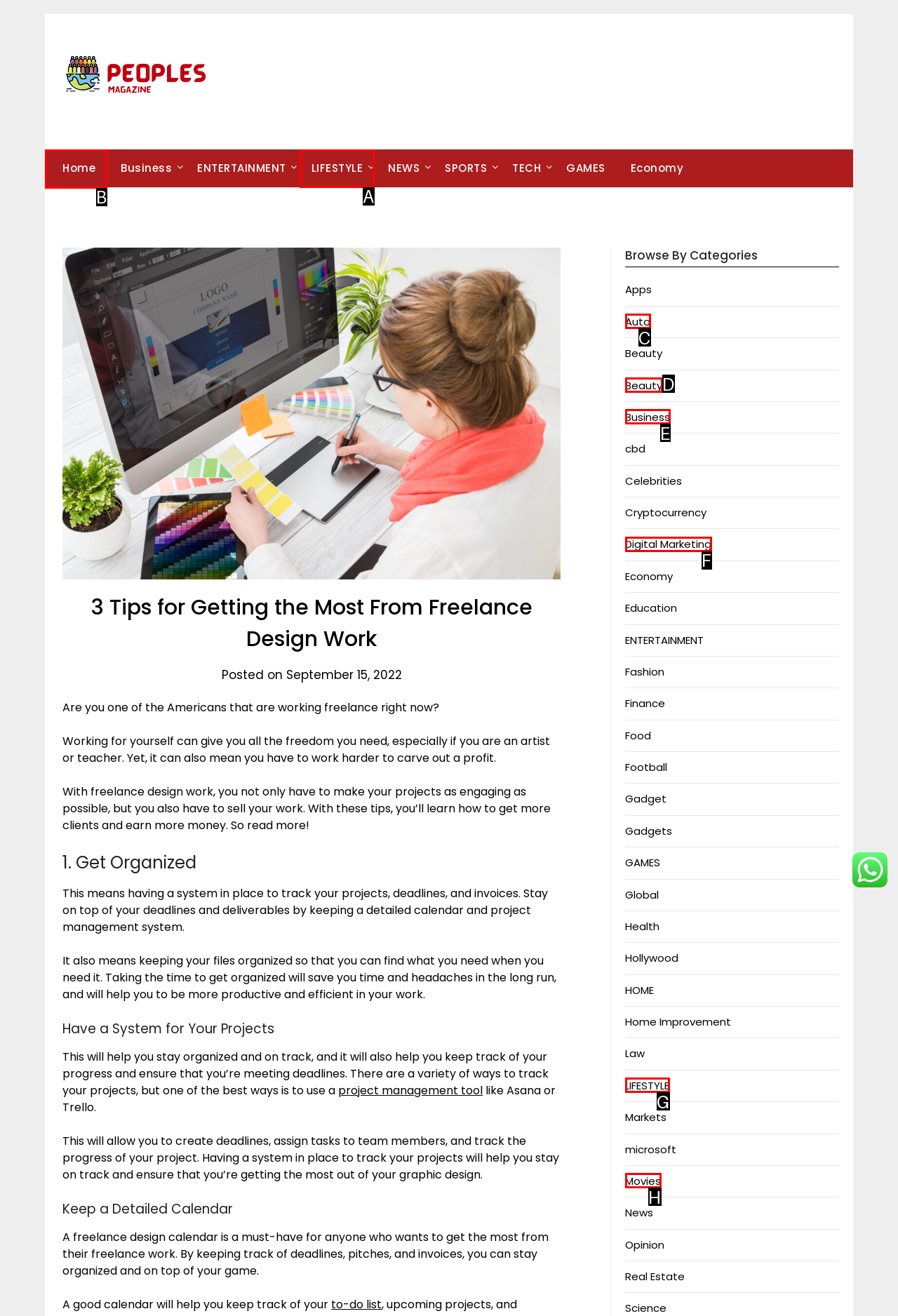Decide which letter you need to select to fulfill the task: Click on the 'Home' link
Answer with the letter that matches the correct option directly.

B